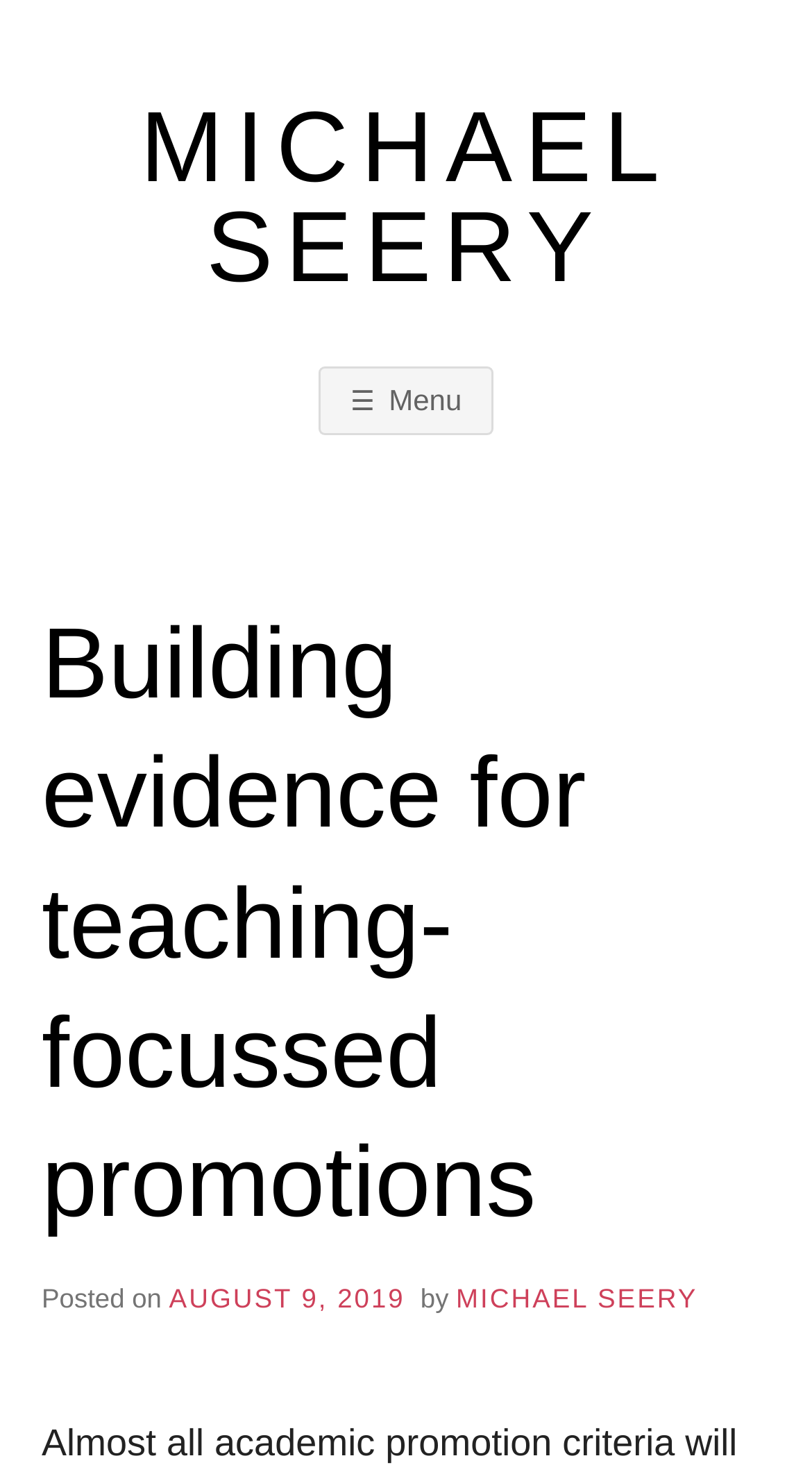Carefully observe the image and respond to the question with a detailed answer:
What is the author of the current article?

I found the author's name by looking at the link 'MICHAEL SEERY' which appears twice on the webpage, once at the top and once in the middle of the page, indicating that it is the author of the current article.